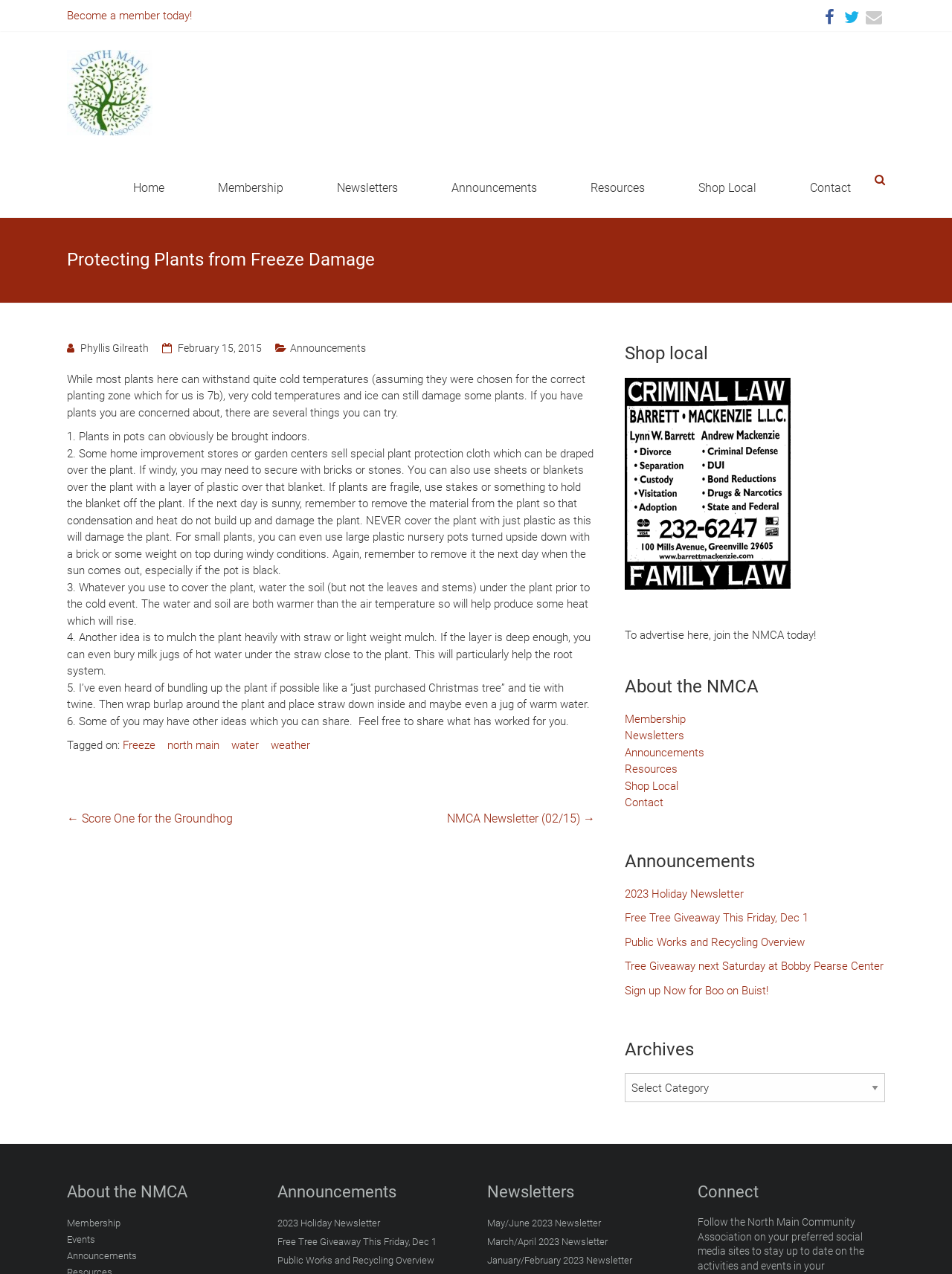How many ways are suggested to protect plants from freeze damage?
Based on the image, respond with a single word or phrase.

6